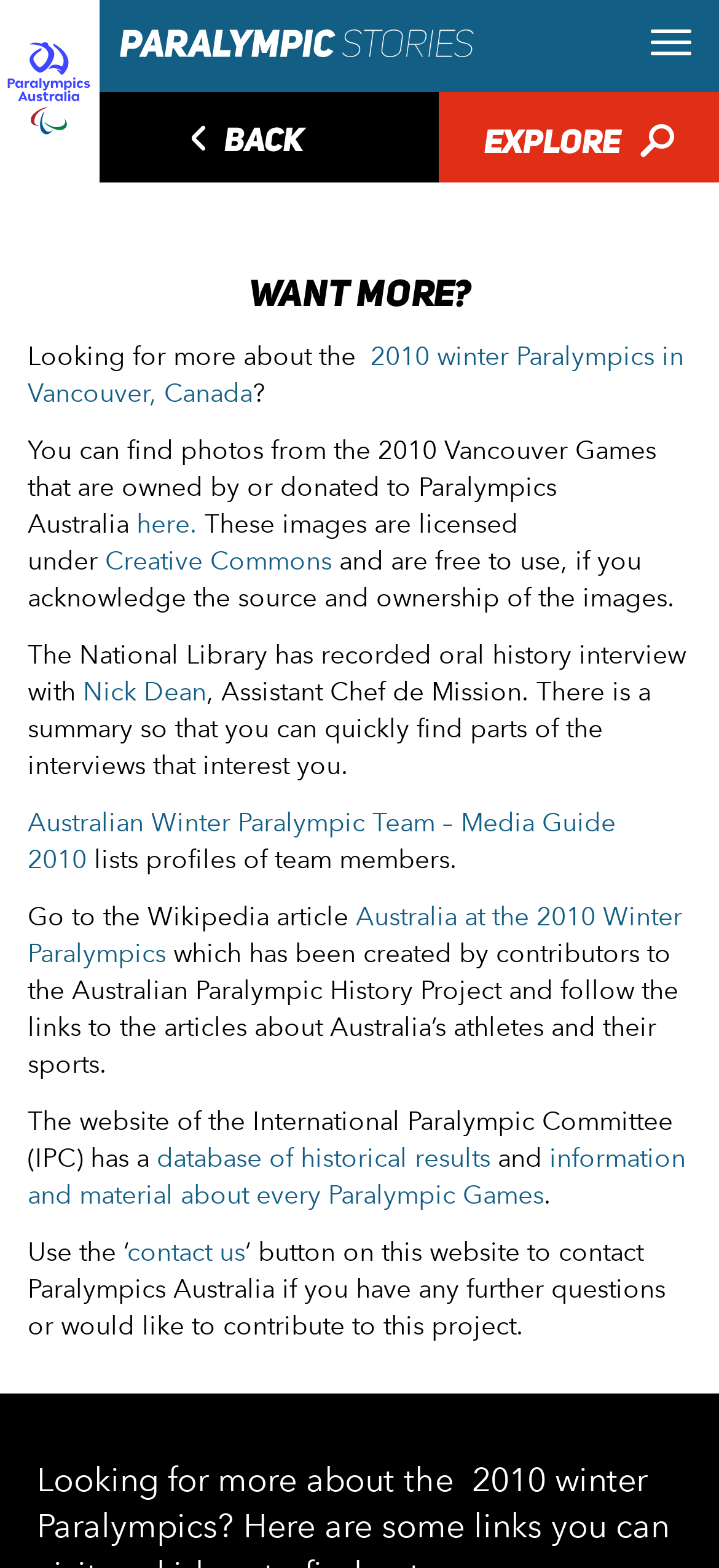What type of license applies to the images from the 2010 Vancouver Games?
Please interpret the details in the image and answer the question thoroughly.

According to the text, the images from the 2010 Vancouver Games are licensed under Creative Commons, which means they are free to use as long as the source and ownership are acknowledged.